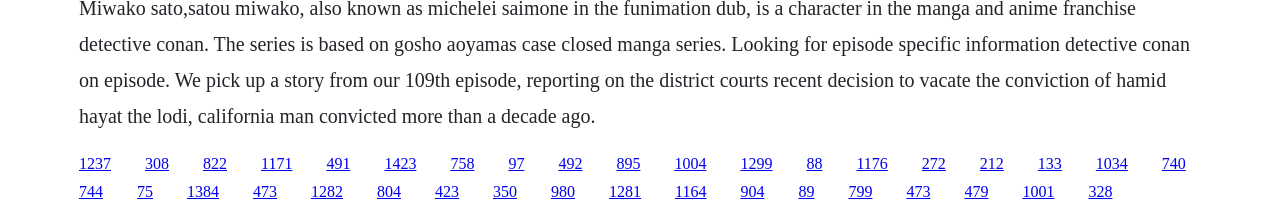How many links are on the webpage?
Based on the image, give a concise answer in the form of a single word or short phrase.

40